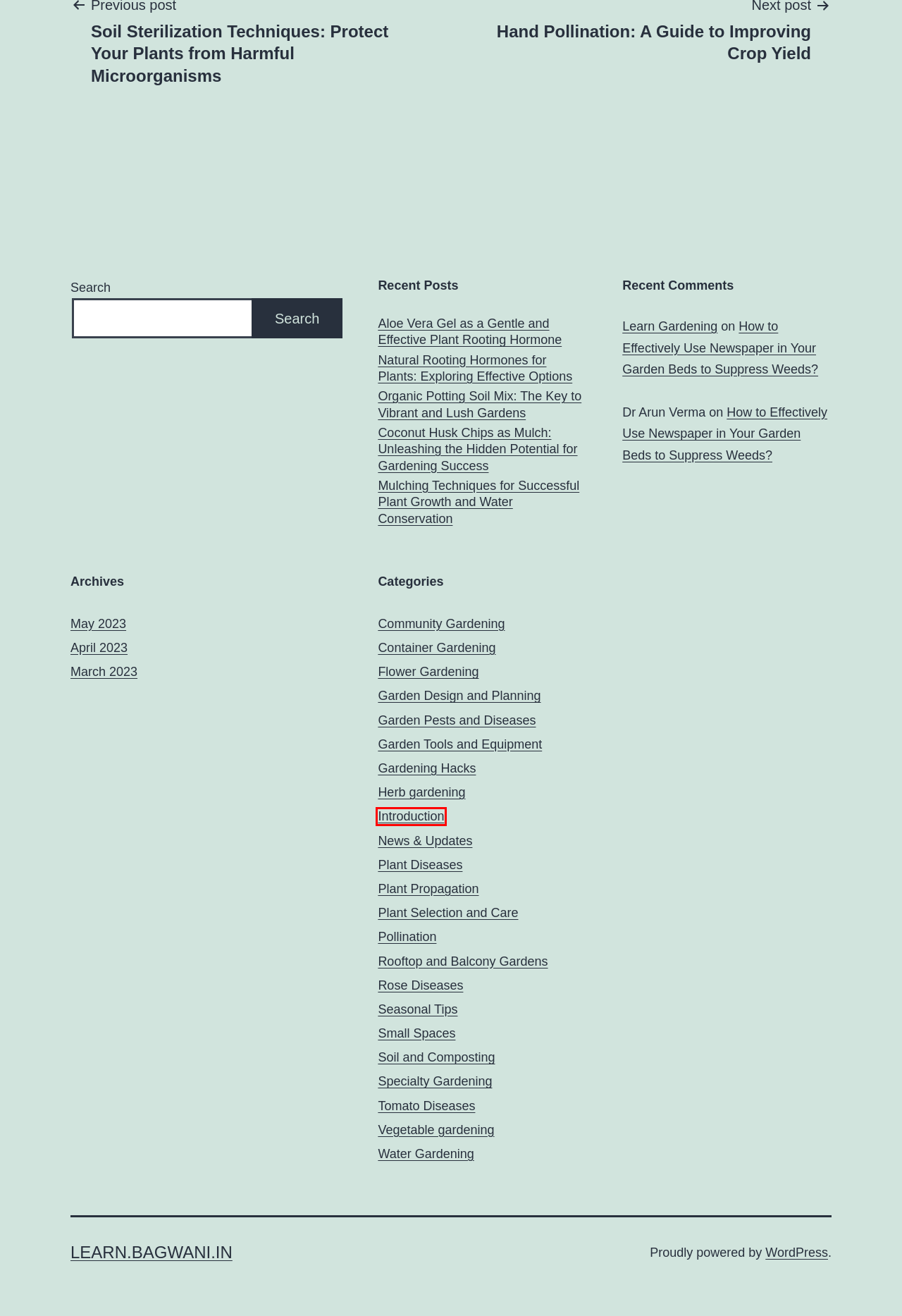You are provided with a screenshot of a webpage containing a red rectangle bounding box. Identify the webpage description that best matches the new webpage after the element in the bounding box is clicked. Here are the potential descriptions:
A. How to Effectively Use Newspaper in Your Garden Beds to Suppress Weeds?
B. Gardening Hacks
C. News & Updates
D. Herb gardening
E. Rooftop and Balcony Gardens
F. Introduction
G. Specialty Gardening
H. March 2023 - Learn.Bagwani.in

F